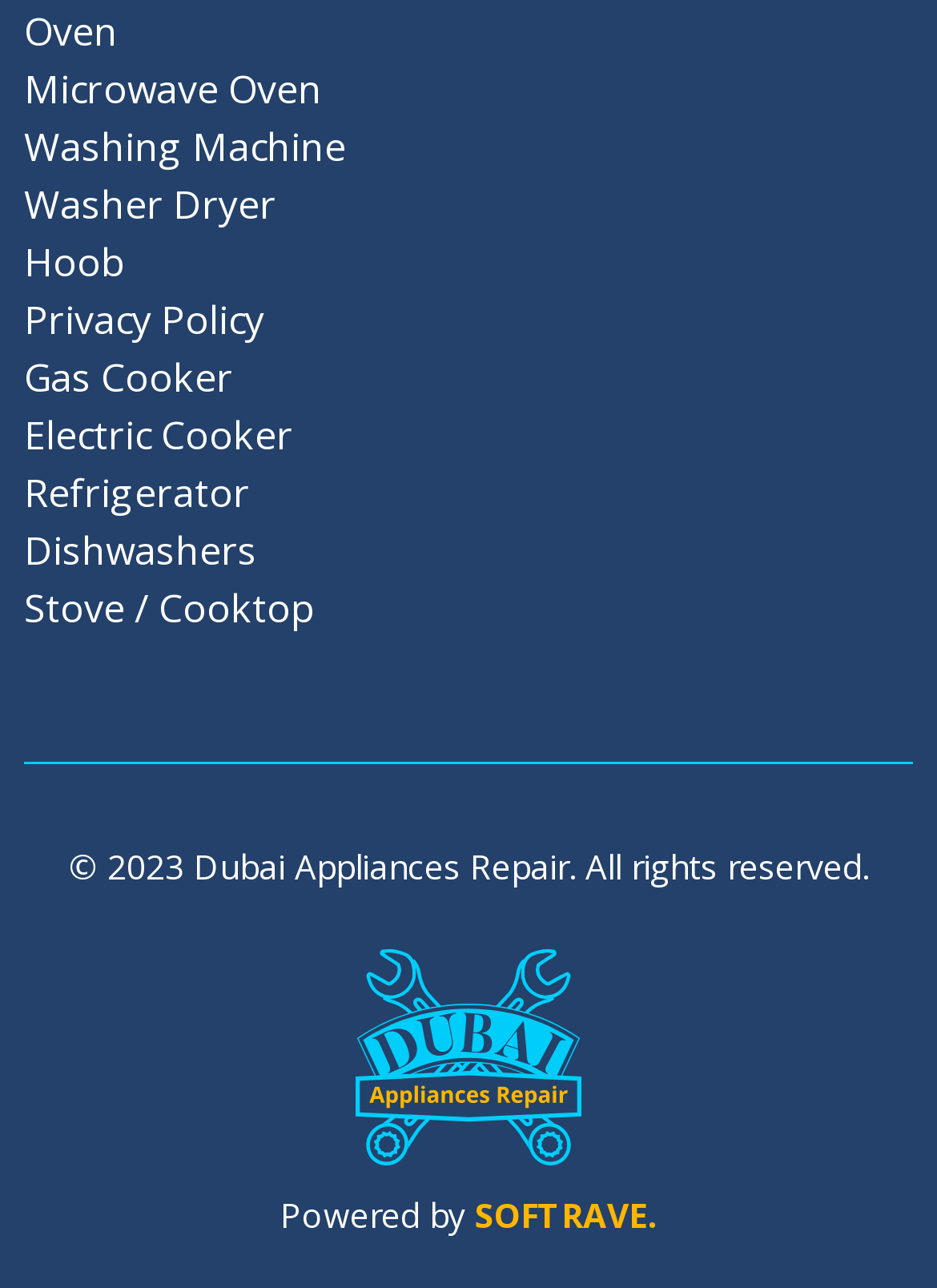Extract the bounding box of the UI element described as: "Oven".

[0.026, 0.002, 0.974, 0.047]